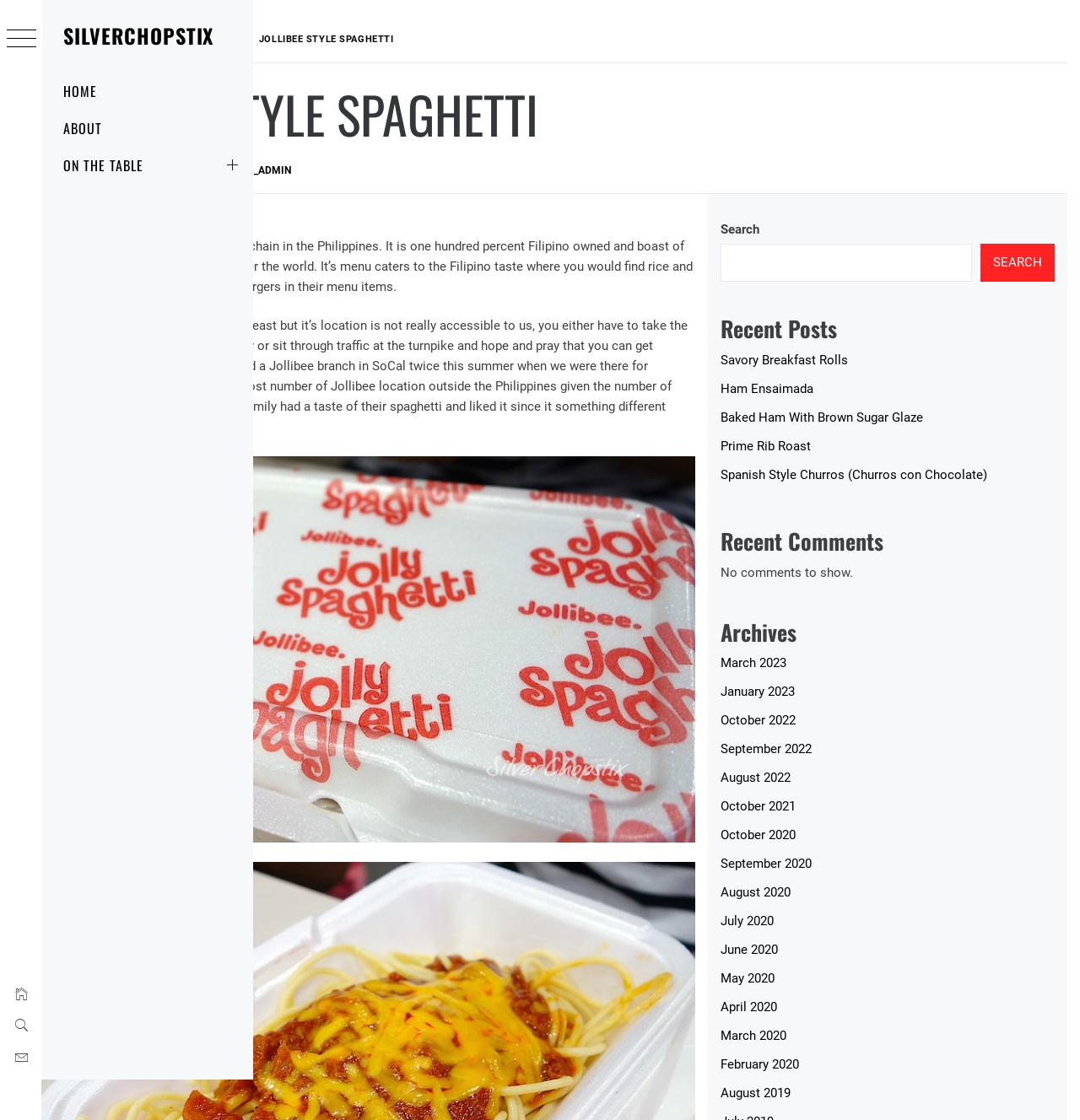Who is the author of the blog post?
Please respond to the question with as much detail as possible.

The answer can be found by looking at the author's name mentioned in the blog post, which is 'SILVER_ADMIN'.